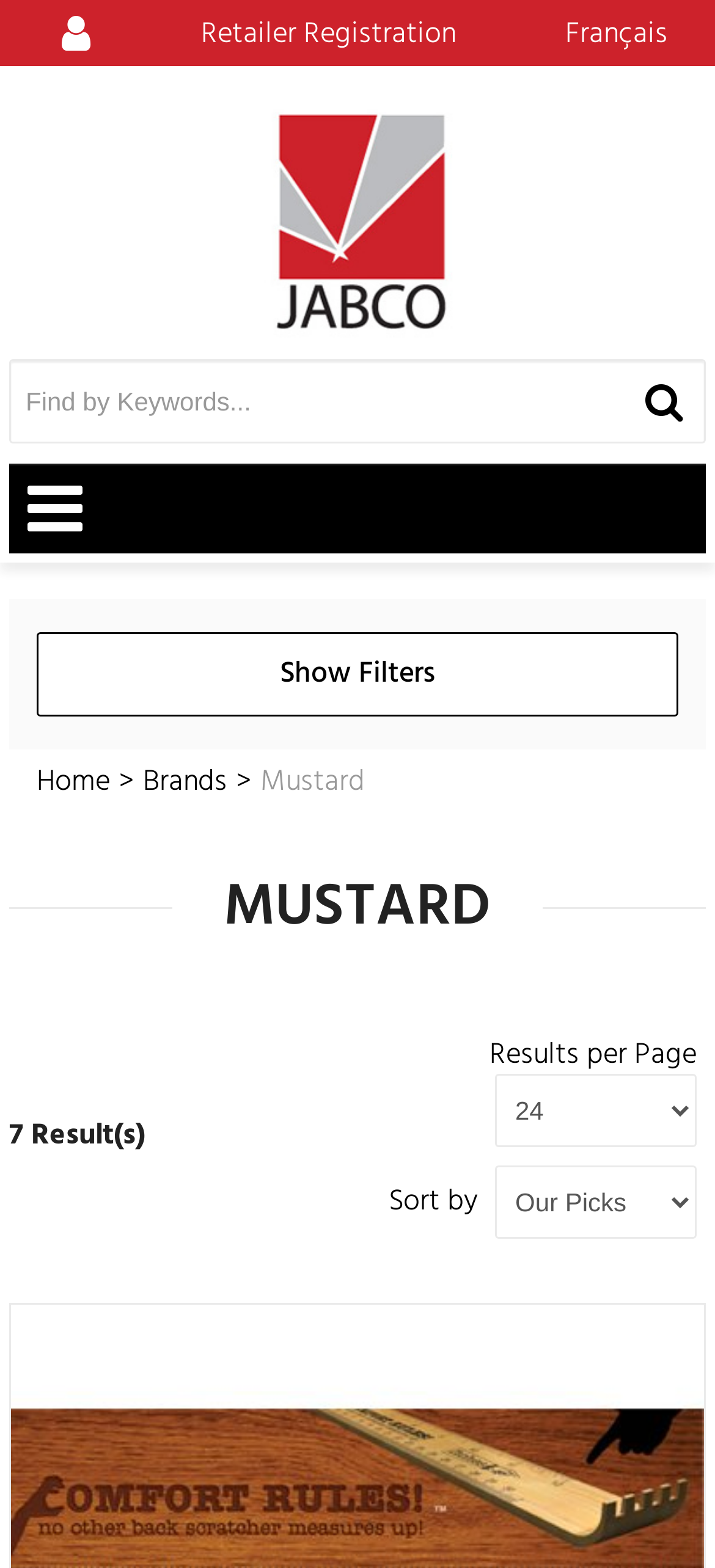Based on the element description parent_node: Email * aria-describedby="email-notes" name="email", identify the bounding box of the UI element in the given webpage screenshot. The coordinates should be in the format (top-left x, top-left y, bottom-right x, bottom-right y) and must be between 0 and 1.

None